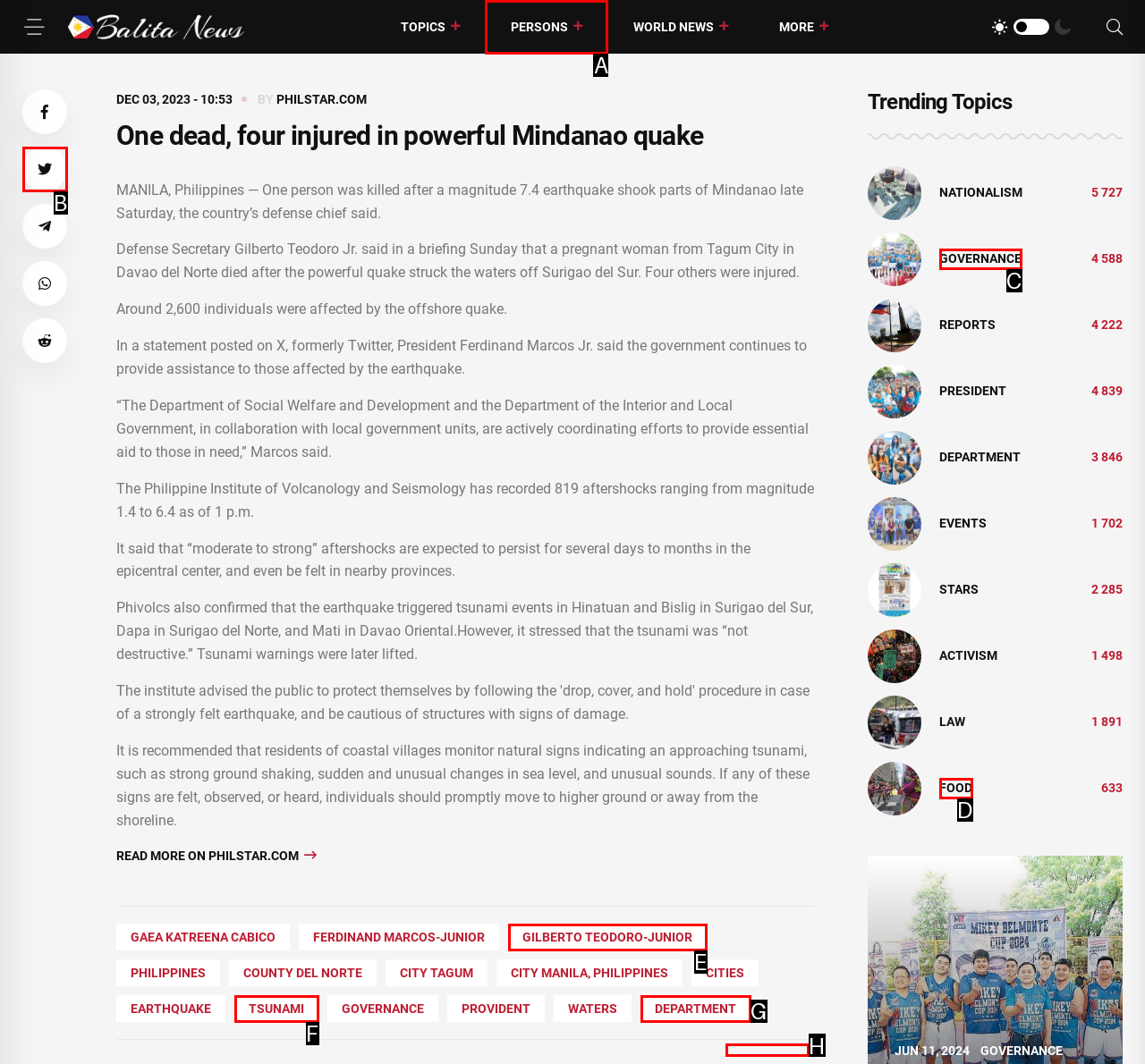Tell me which one HTML element best matches the description: Buddha Creating Personality
Answer with the option's letter from the given choices directly.

None